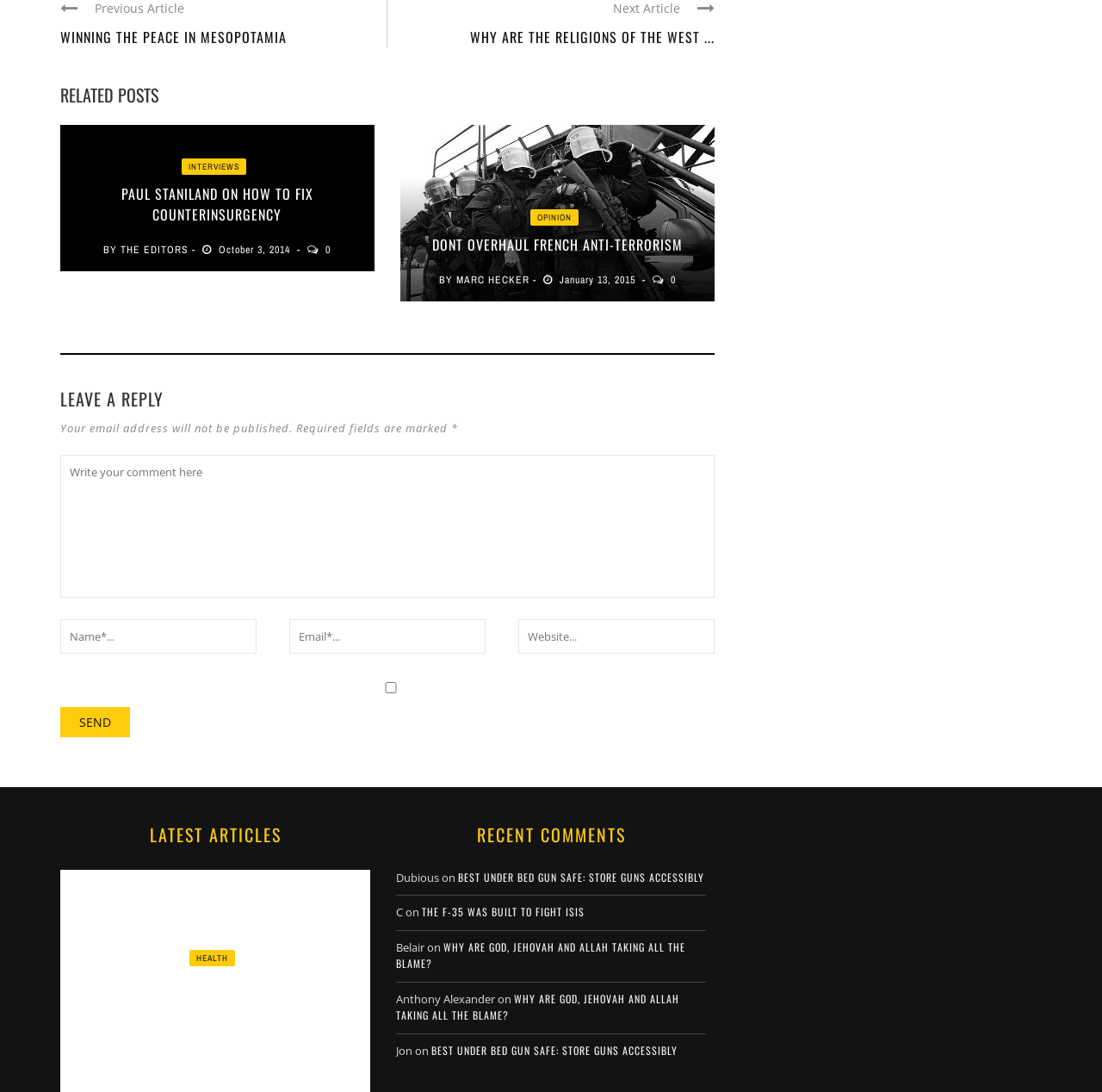Please identify the bounding box coordinates of the element that needs to be clicked to execute the following command: "Click on the 'INTERVIEWS' link". Provide the bounding box using four float numbers between 0 and 1, formatted as [left, top, right, bottom].

[0.165, 0.145, 0.223, 0.16]